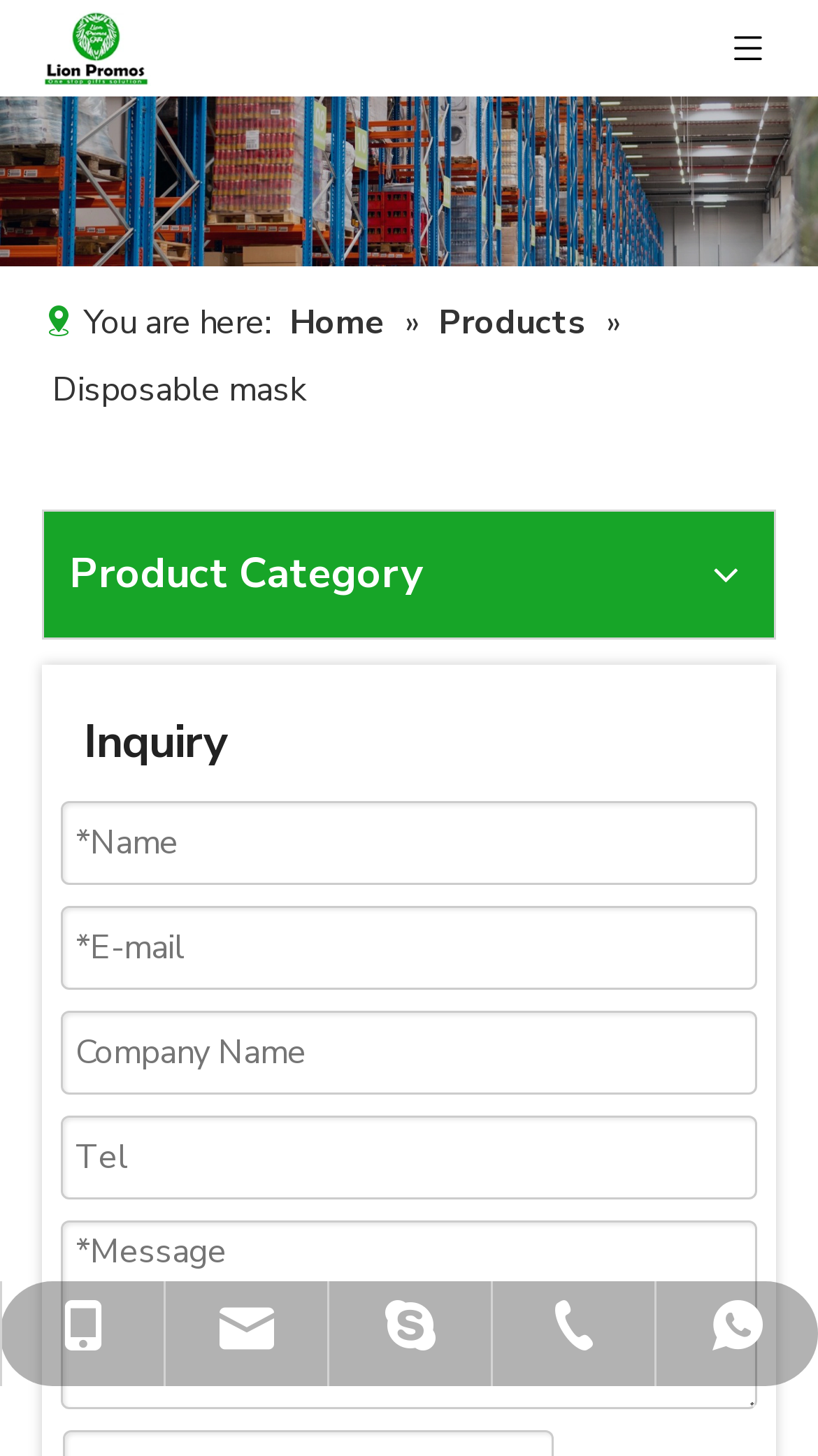Please locate the bounding box coordinates of the element's region that needs to be clicked to follow the instruction: "Click the 'Products' link". The bounding box coordinates should be provided as four float numbers between 0 and 1, i.e., [left, top, right, bottom].

[0.536, 0.206, 0.728, 0.238]